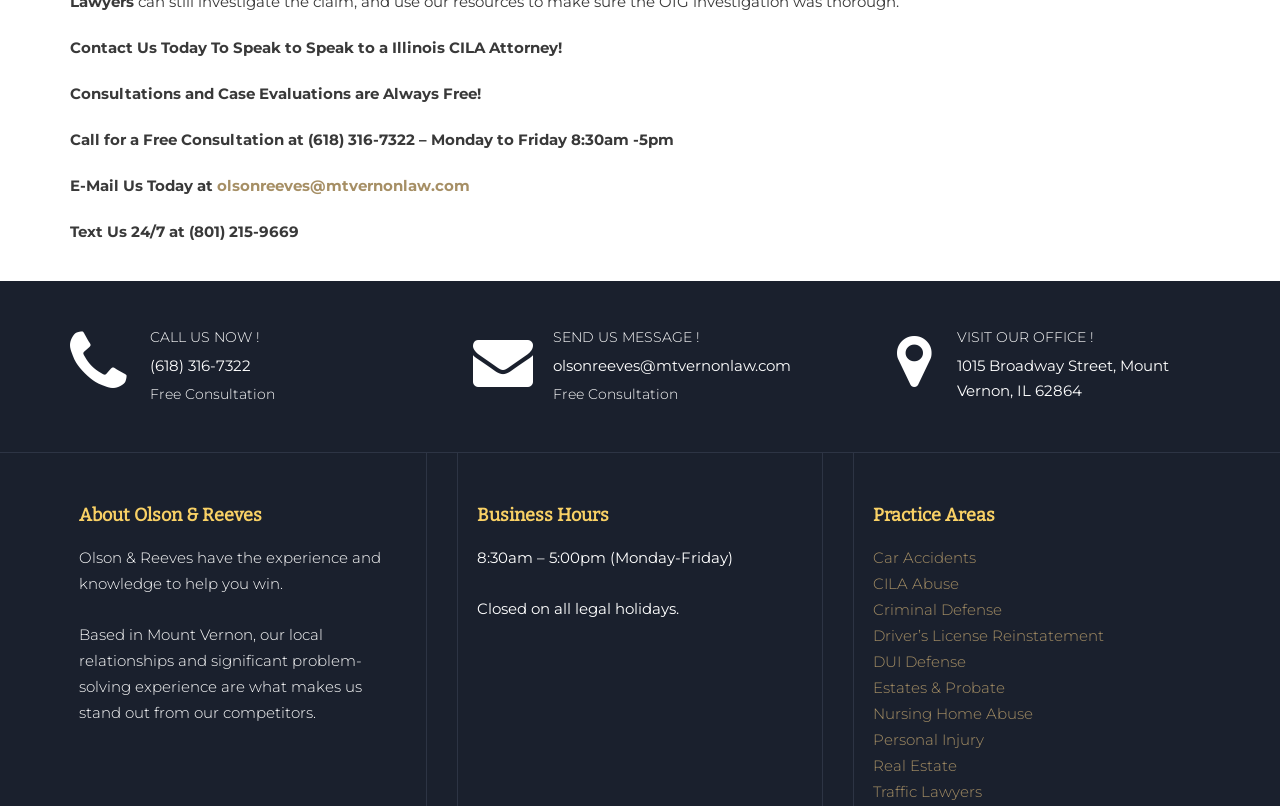Pinpoint the bounding box coordinates of the area that must be clicked to complete this instruction: "Visit the office at 1015 Broadway Street, Mount Vernon, IL 62864".

[0.747, 0.442, 0.913, 0.497]